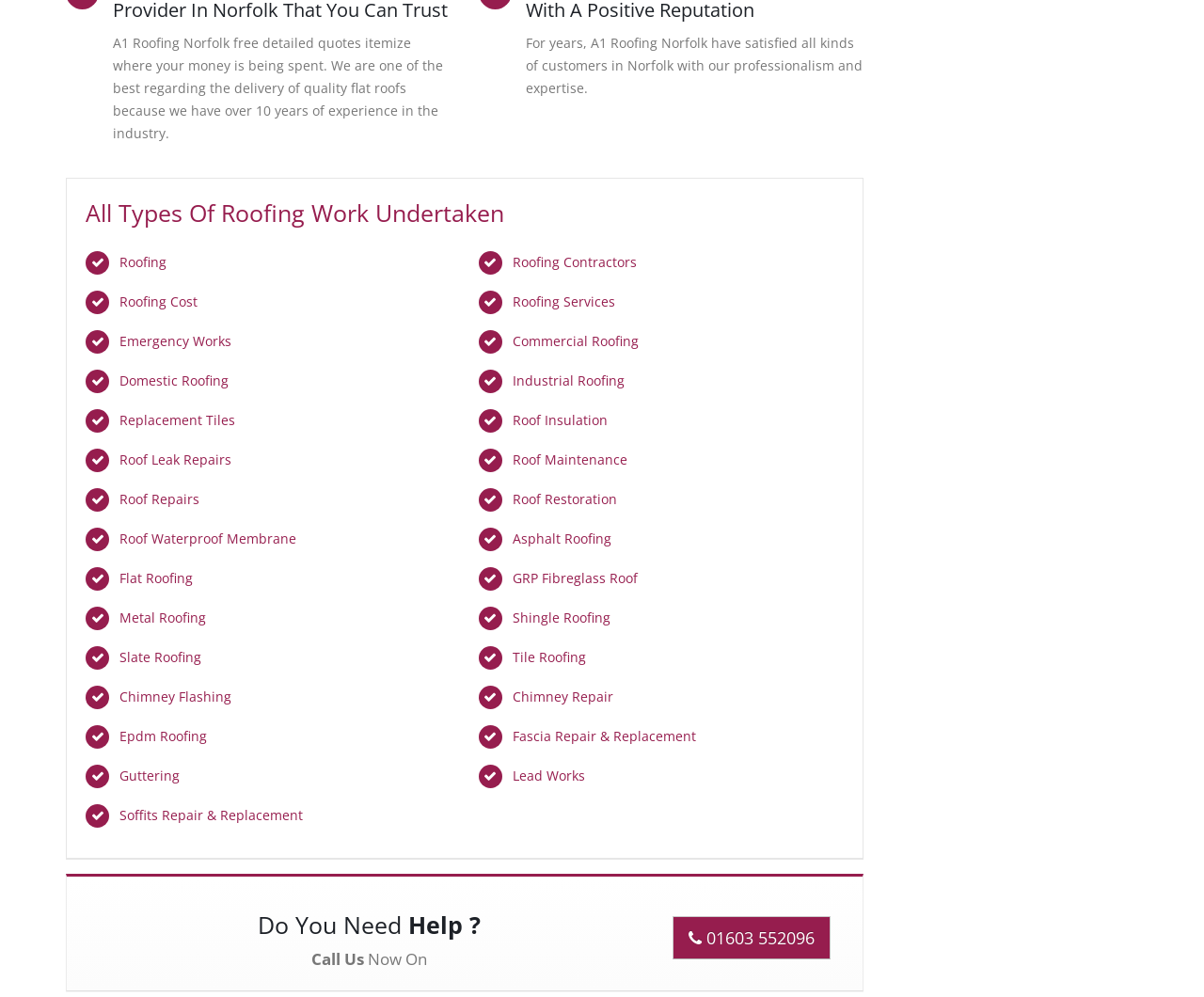What type of services does A1 Roofing Norfolk provide?
Please respond to the question with a detailed and informative answer.

Based on the webpage, A1 Roofing Norfolk provides various types of roofing services, including flat roofing, metal roofing, slate roofing, and more, as indicated by the links on the webpage.